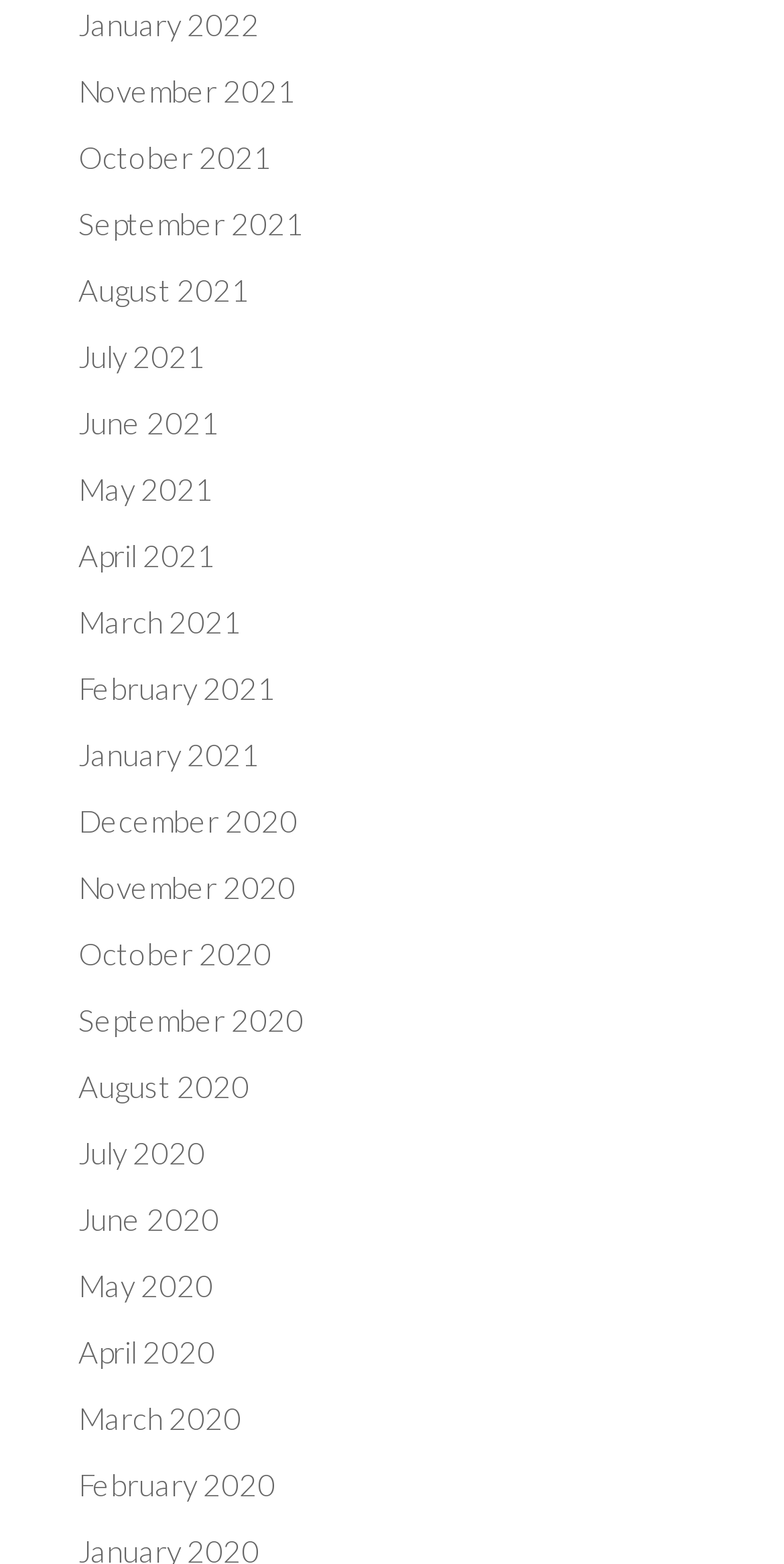How many months are listed on the webpage?
Refer to the image and provide a thorough answer to the question.

I counted the number of links on the webpage, and there are 24 links, each representing a month from January 2020 to January 2022.